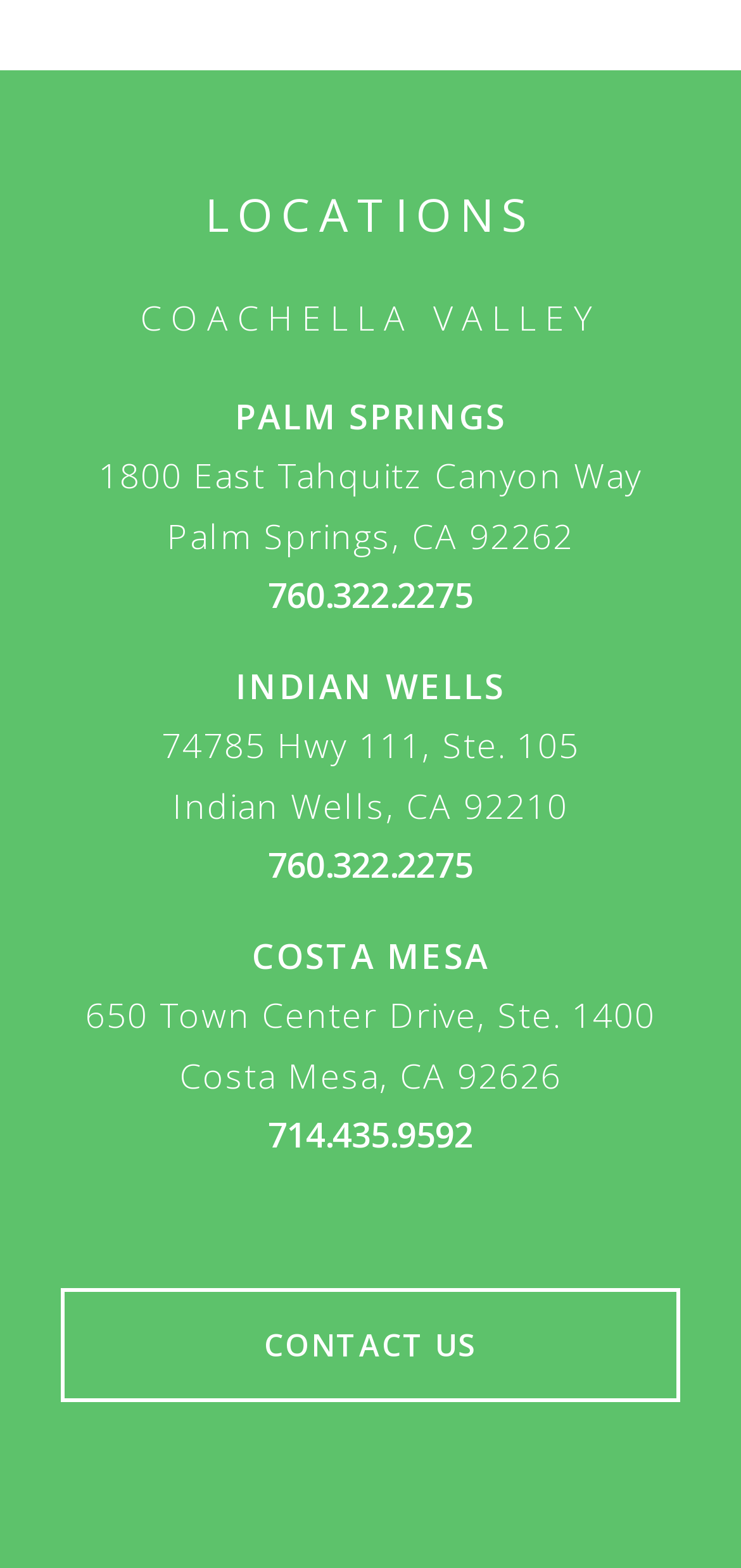What is the main location listed?
Please give a detailed answer to the question using the information shown in the image.

The main location listed is Palm Springs, which is the first location mentioned under the 'LOCATIONS' heading. It is accompanied by the address '1800 East Tahquitz Canyon Way' and the phone number '760.322.2275'.